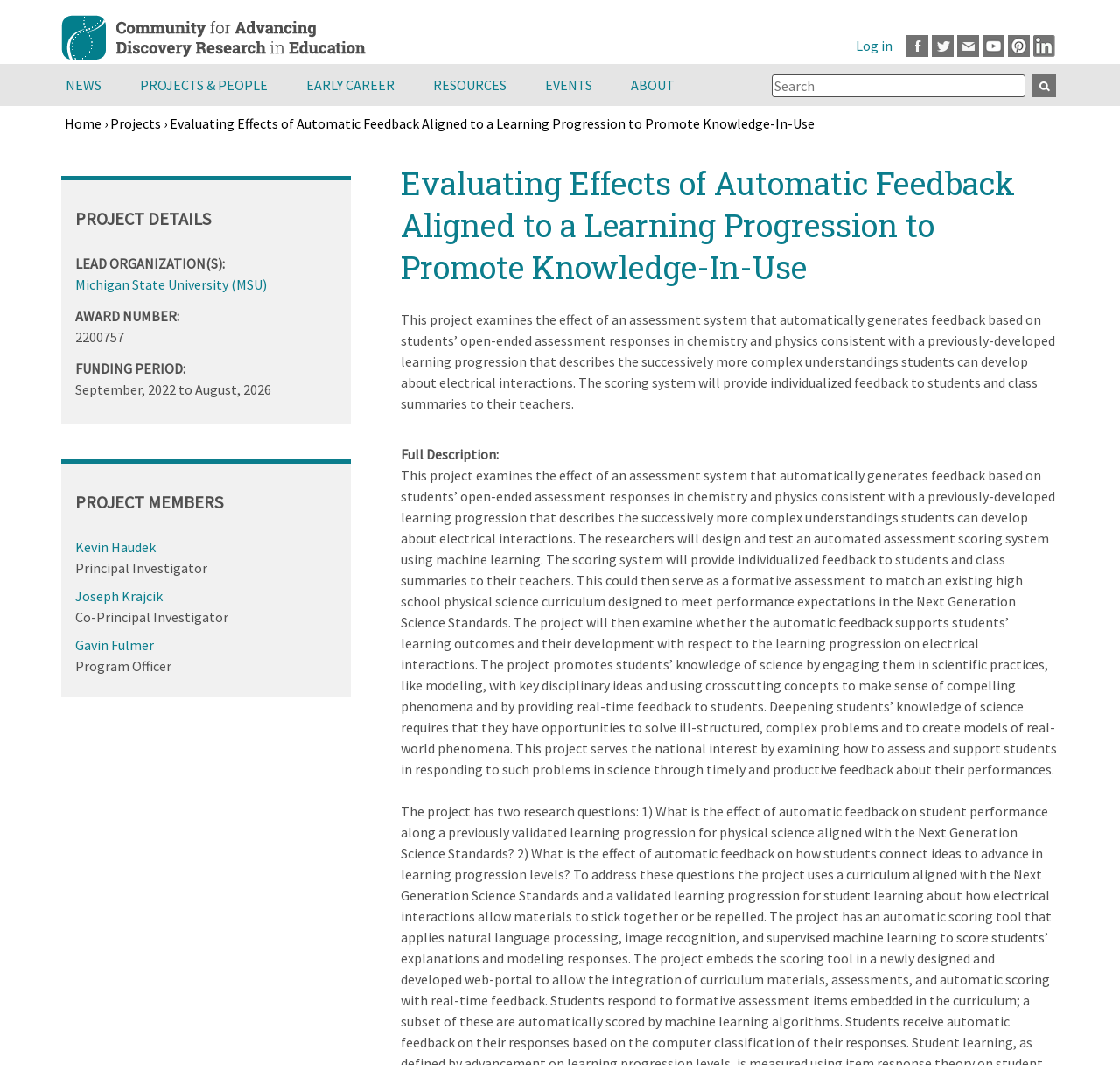Identify the bounding box coordinates of the section to be clicked to complete the task described by the following instruction: "Log in to the user account". The coordinates should be four float numbers between 0 and 1, formatted as [left, top, right, bottom].

[0.764, 0.035, 0.796, 0.051]